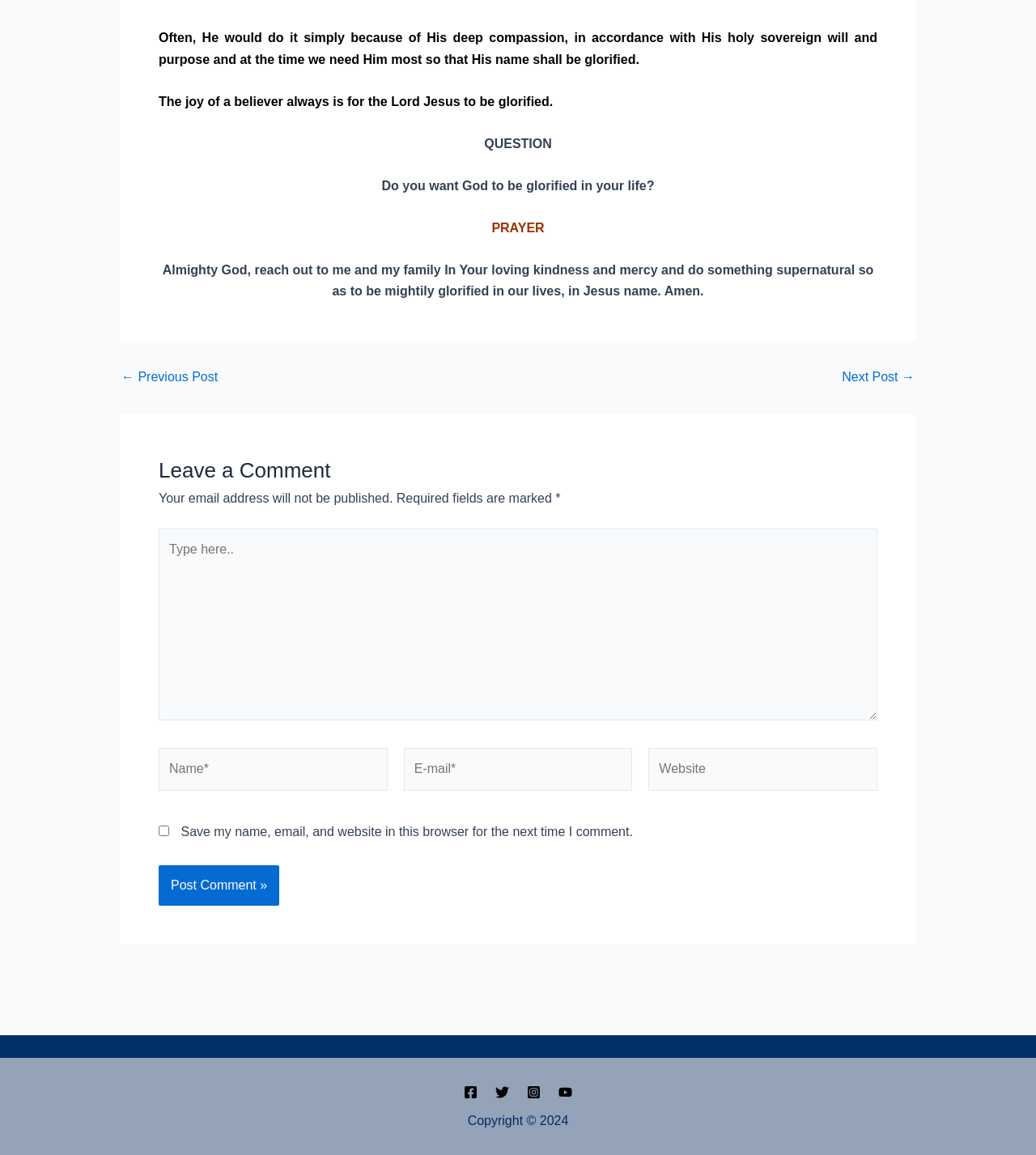Based on the element description Next Post →, identify the bounding box coordinates for the UI element. The coordinates should be in the format (top-left x, top-left y, bottom-right x, bottom-right y) and within the 0 to 1 range.

[0.813, 0.321, 0.883, 0.332]